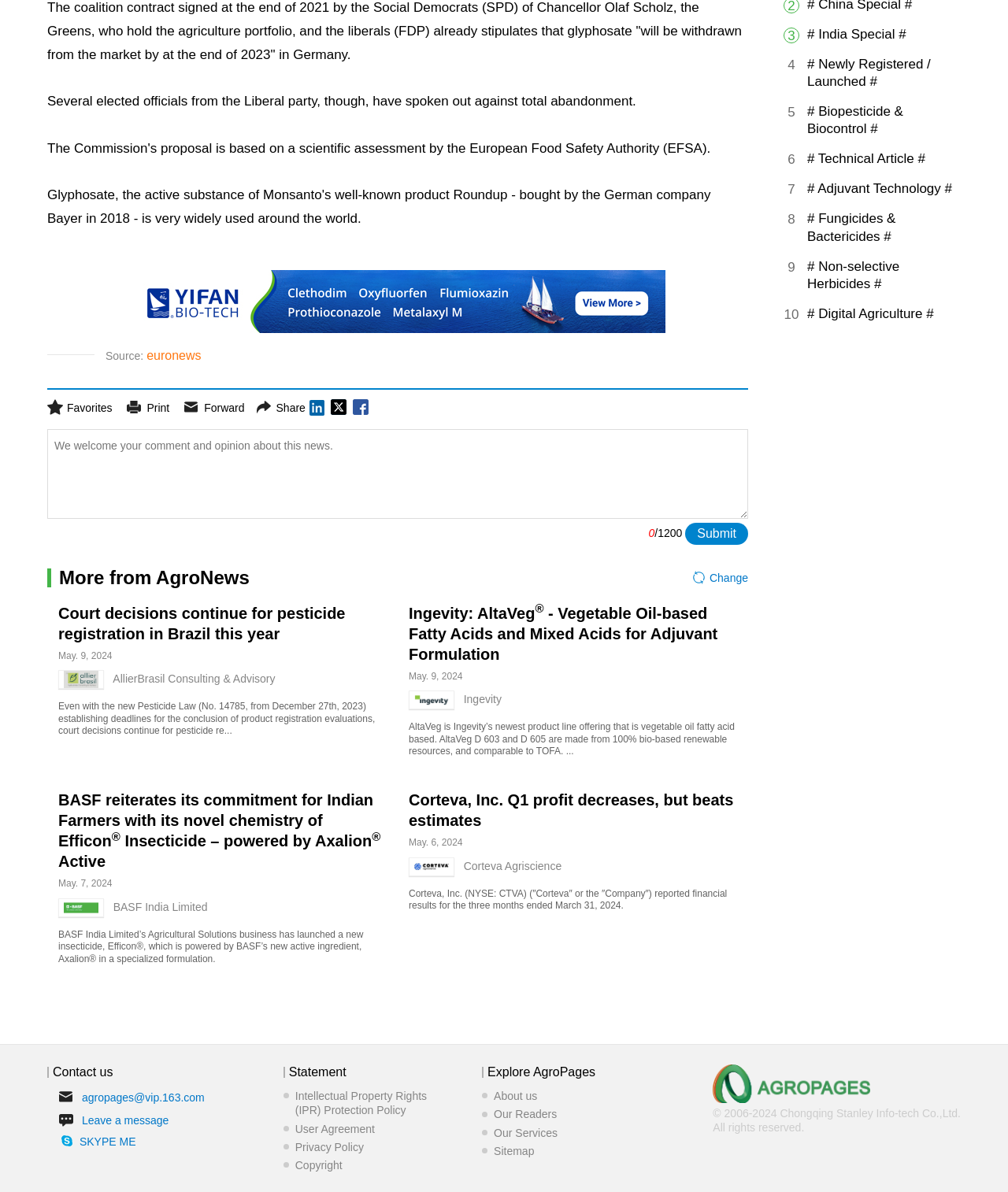How many categories are listed at the bottom of the webpage?
Could you give a comprehensive explanation in response to this question?

I scrolled down to the bottom of the webpage and found a list of categories, and I counted 10 of them, including 'India Special', 'Newly Registered / Launched', and so on.